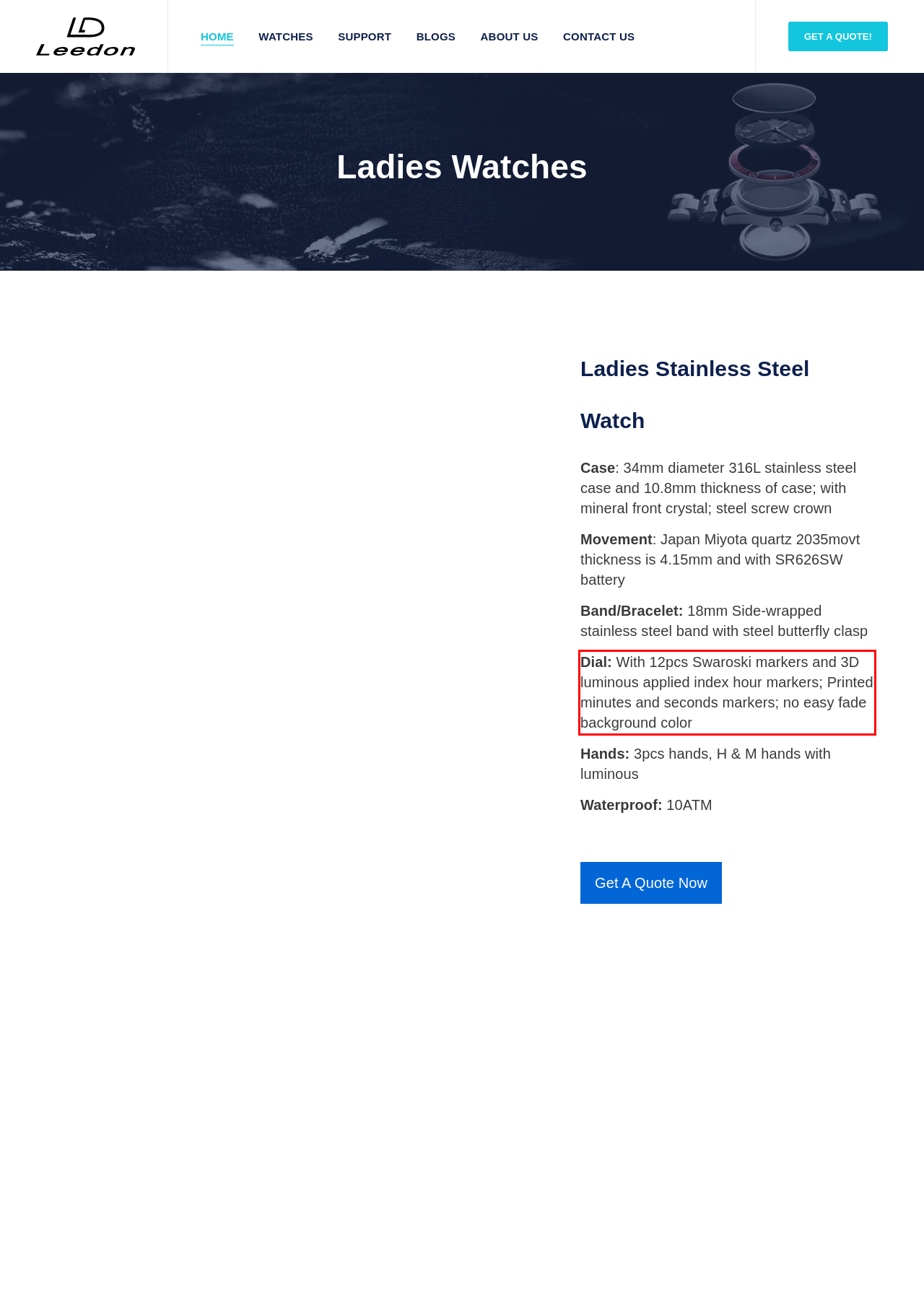You are provided with a screenshot of a webpage that includes a UI element enclosed in a red rectangle. Extract the text content inside this red rectangle.

Dial: With 12pcs Swaroski markers and 3D luminous applied index hour markers; Printed minutes and seconds markers; no easy fade background color